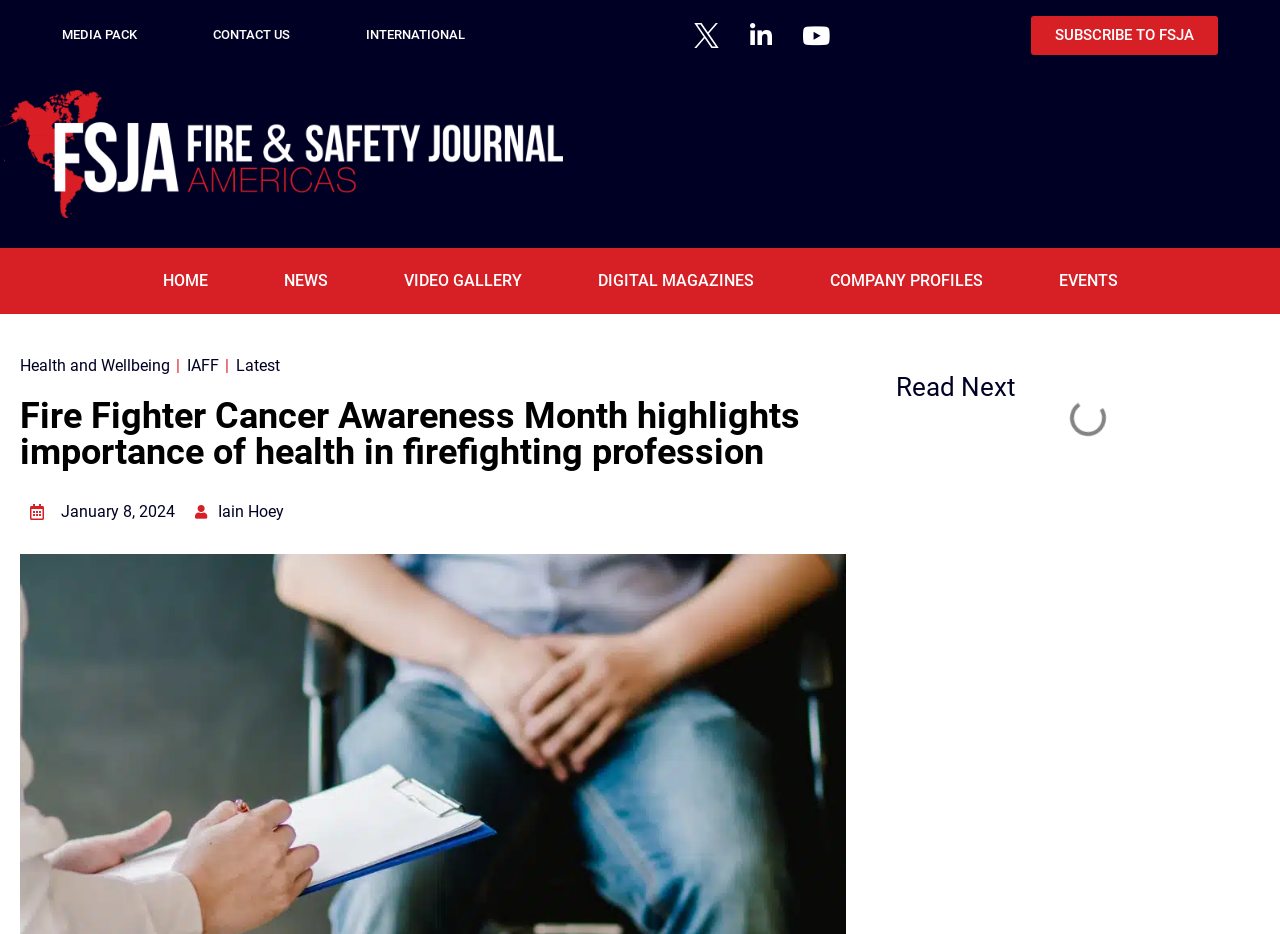How many social media links are present?
Answer the question with a detailed explanation, including all necessary information.

I counted the number of social media links by looking at the link elements with icons, such as 'Linkedin ', 'Youtube ', and the empty link element with an image, which I assume is another social media platform.